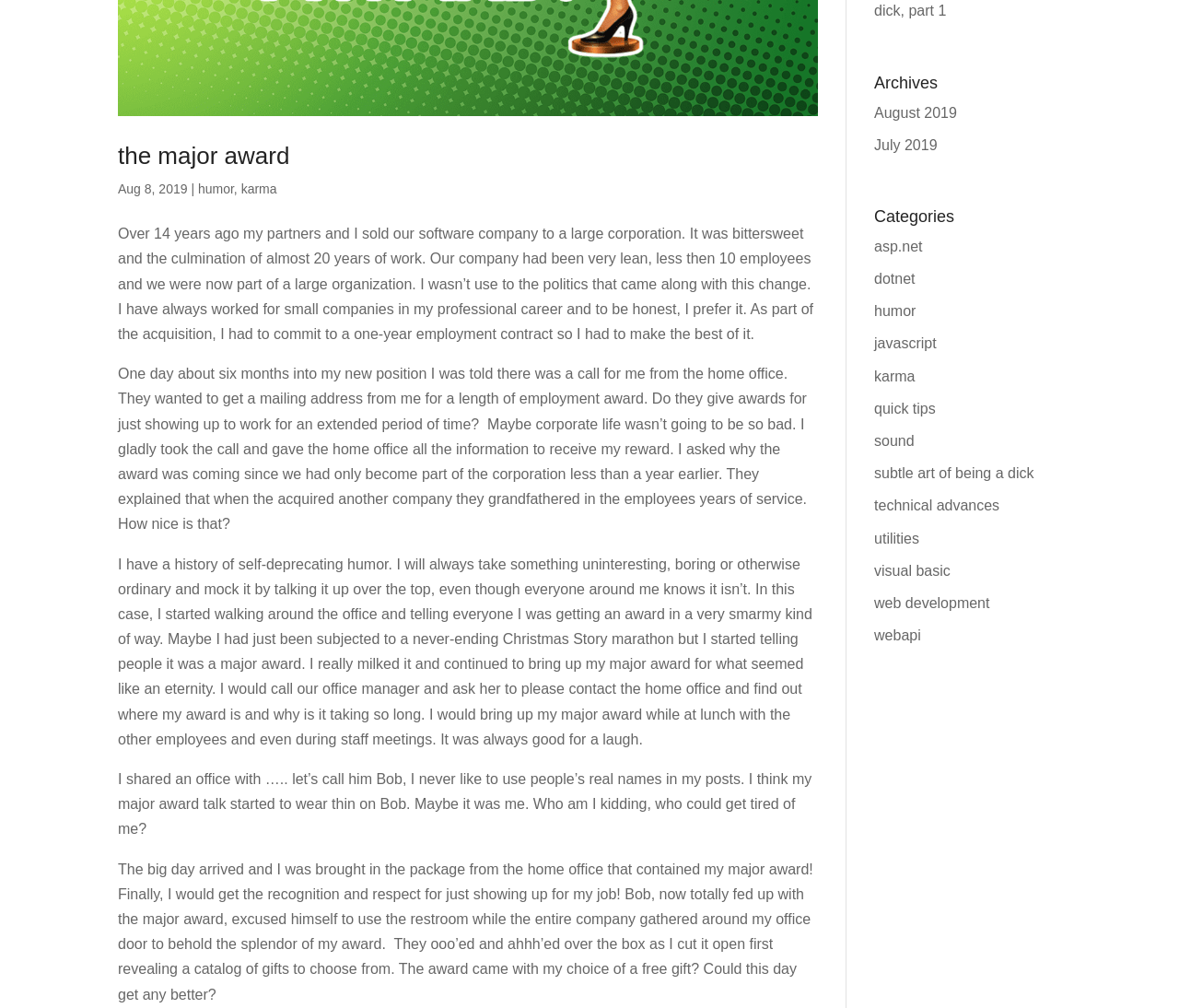Based on the element description, predict the bounding box coordinates (top-left x, top-left y, bottom-right x, bottom-right y) for the UI element in the screenshot: Do All Caregivers Matter?

None